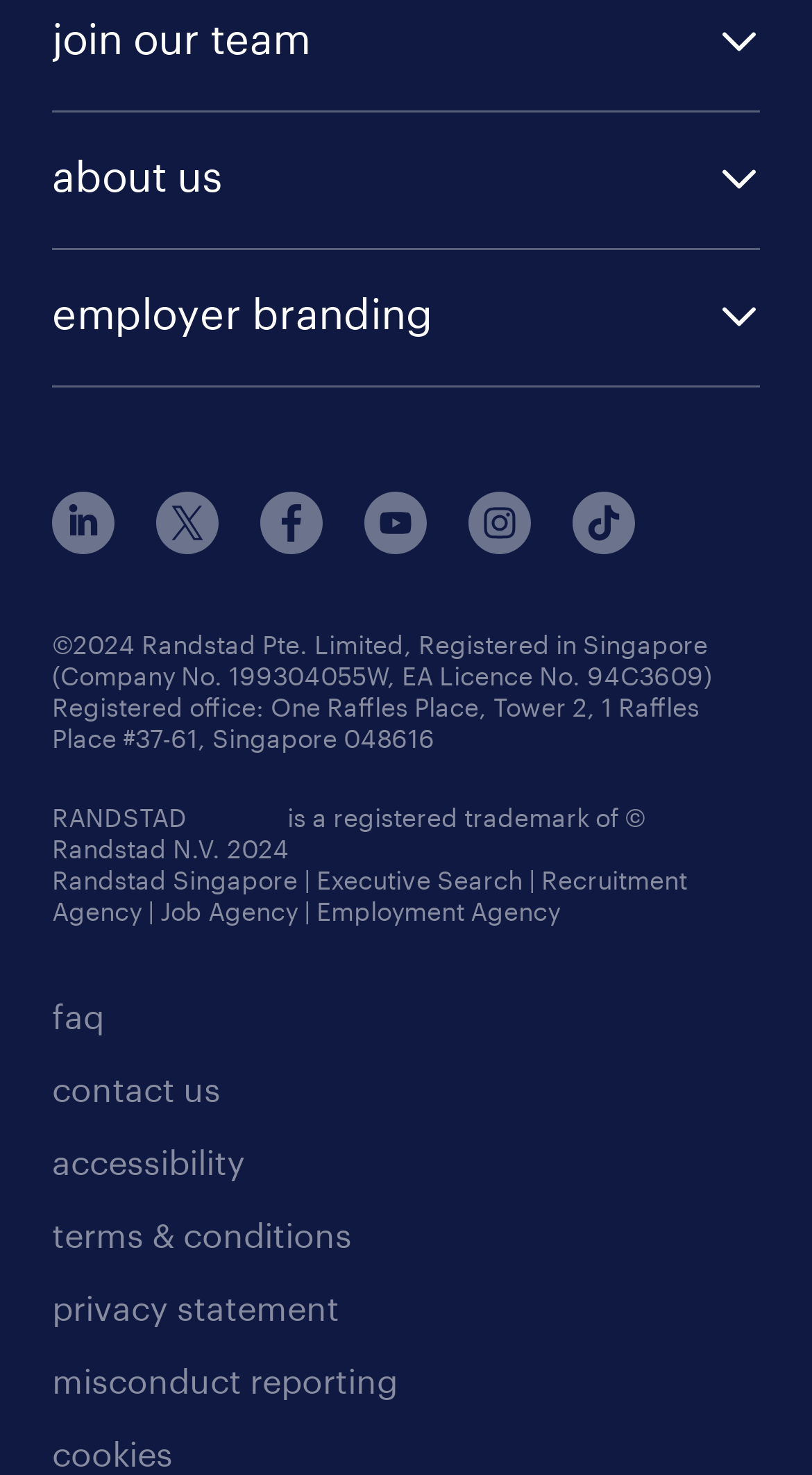What is the company name?
Refer to the image and give a detailed answer to the query.

The company name can be found in the StaticText element with the text 'RANDSTAD' and also in the copyright information at the bottom of the page.